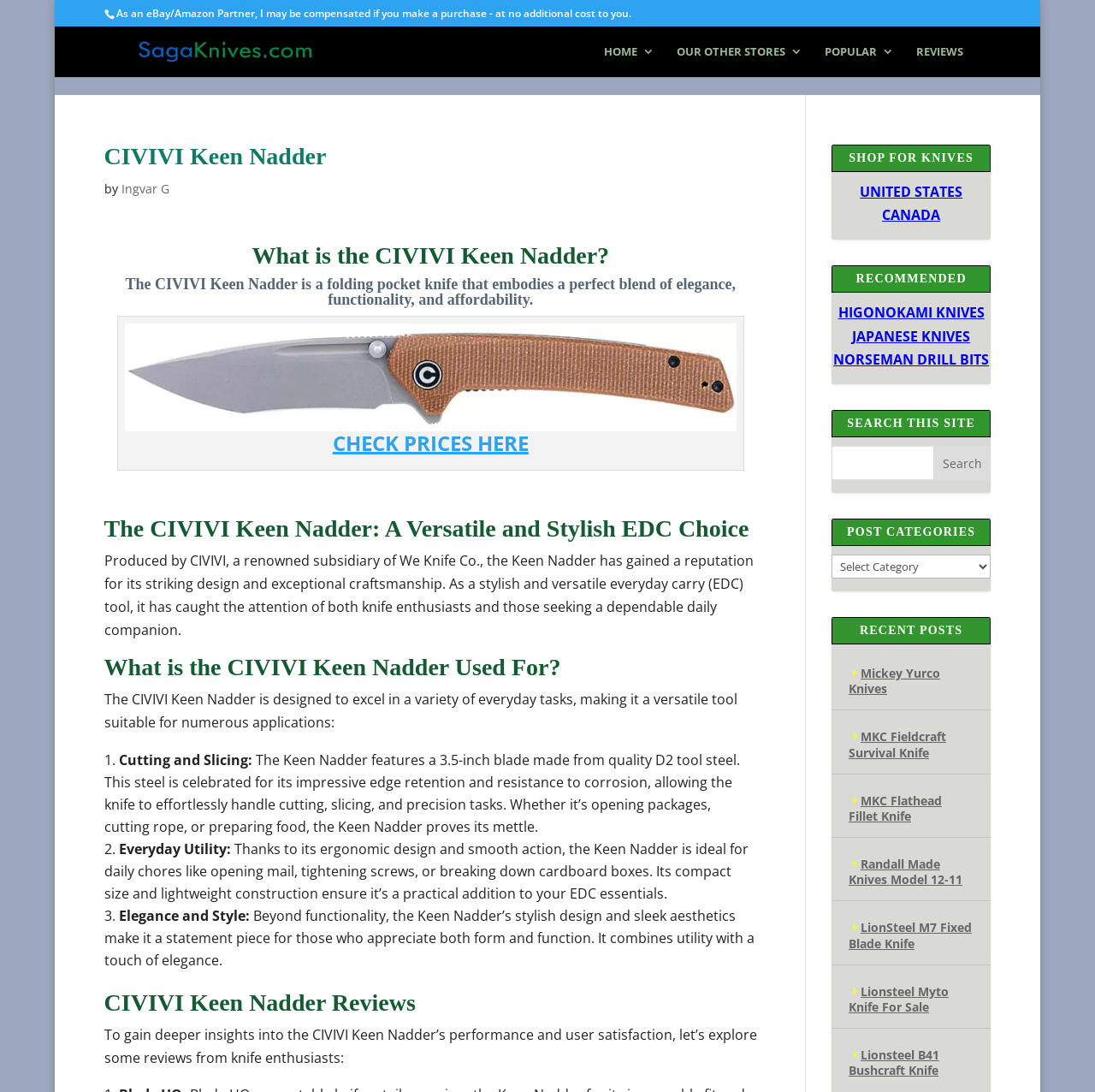Given the description "parent_node: CHECK PRICES HERE", determine the bounding box of the corresponding UI element.

[0.114, 0.375, 0.672, 0.393]